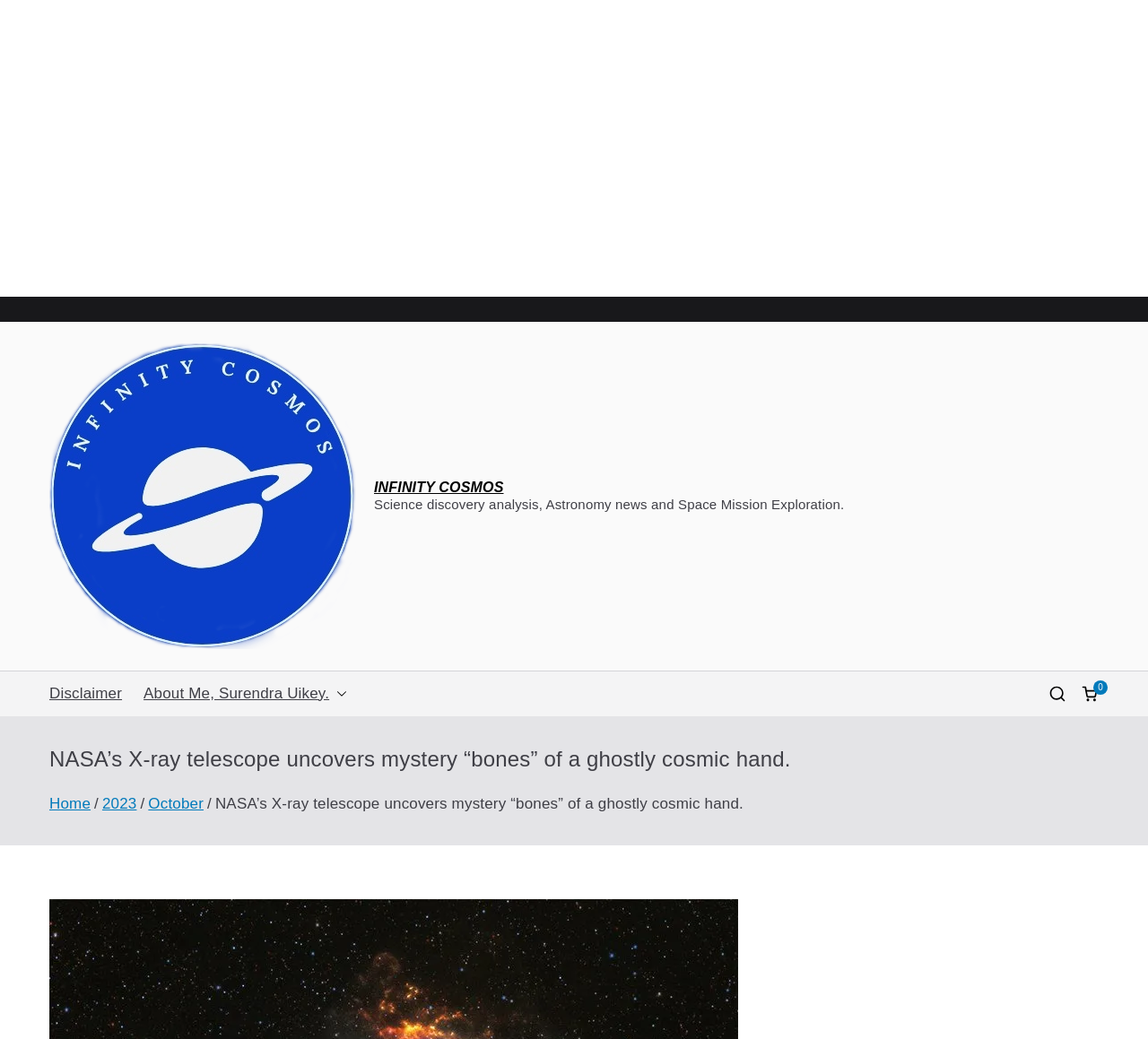Generate a comprehensive description of the webpage.

The webpage is about a scientific discovery, specifically NASA's X-ray telescope uncovering the mystery of a ghostly cosmic hand. At the top of the page, there is an advertisement region that spans the entire width of the page. Below the advertisement, there is a link to "Picsart 24 03 16 19 21 45 376" with an accompanying image. 

To the right of the image, there is a link to "INFINITY COSMOS" and a static text describing the website as a source for science discovery analysis, astronomy news, and space mission exploration. 

Further down, there are three links: "Disclaimer", "About Me, Surendra Uikey", and an empty link. The "About Me" link has a button with an image inside. On the right side of the page, there are two more links with images, and another link with an image and the text "0". 

The main content of the page starts with a heading that reads "NASA’s X-ray telescope uncovers mystery “bones” of a ghostly cosmic hand." Below the heading, there is a navigation section with breadcrumbs, consisting of links to "Home", "2023", "October", and a static text repeating the title of the article.